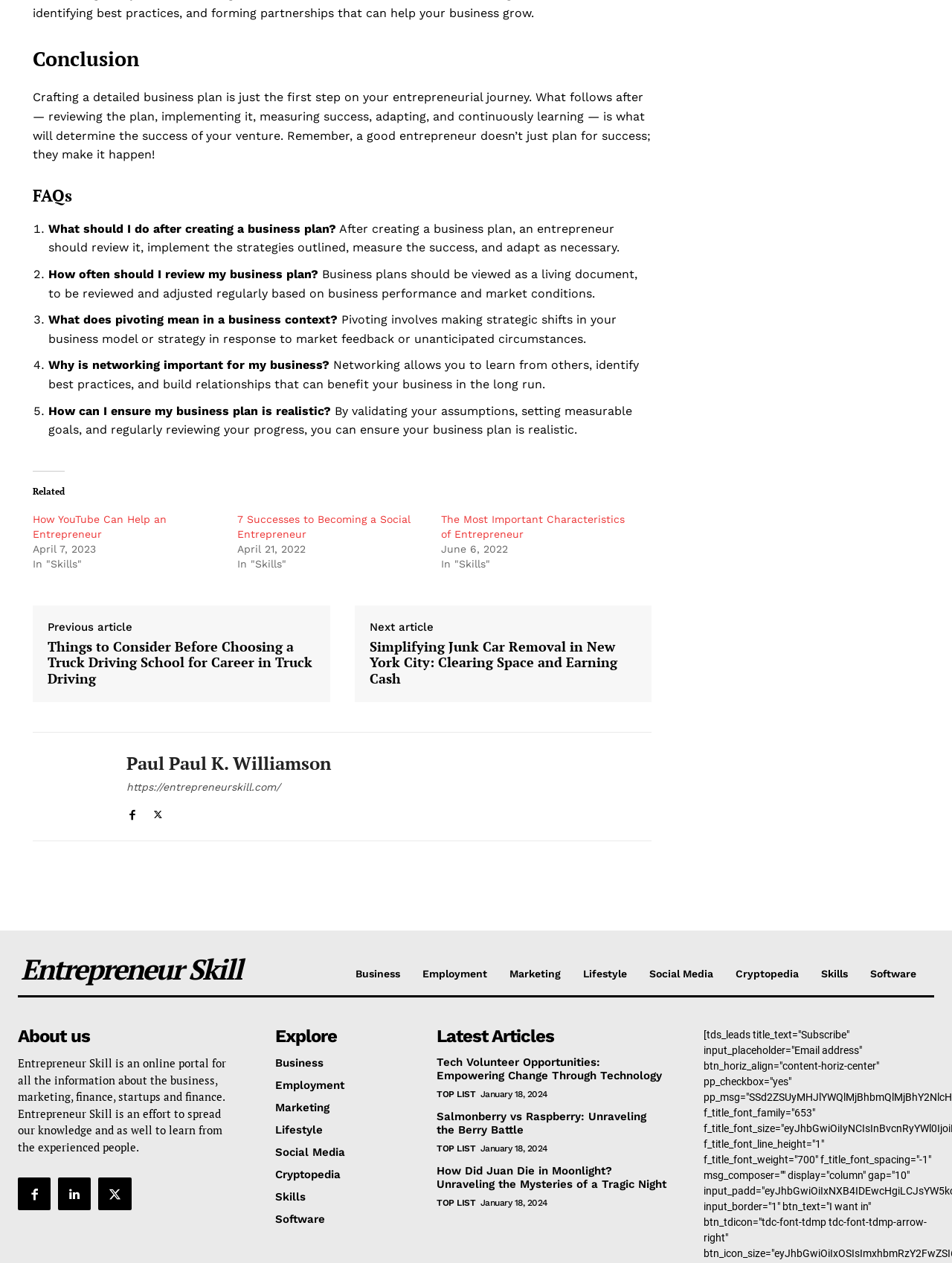Please specify the bounding box coordinates of the element that should be clicked to execute the given instruction: 'Click on 'How YouTube Can Help an Entrepreneur''. Ensure the coordinates are four float numbers between 0 and 1, expressed as [left, top, right, bottom].

[0.034, 0.406, 0.175, 0.427]